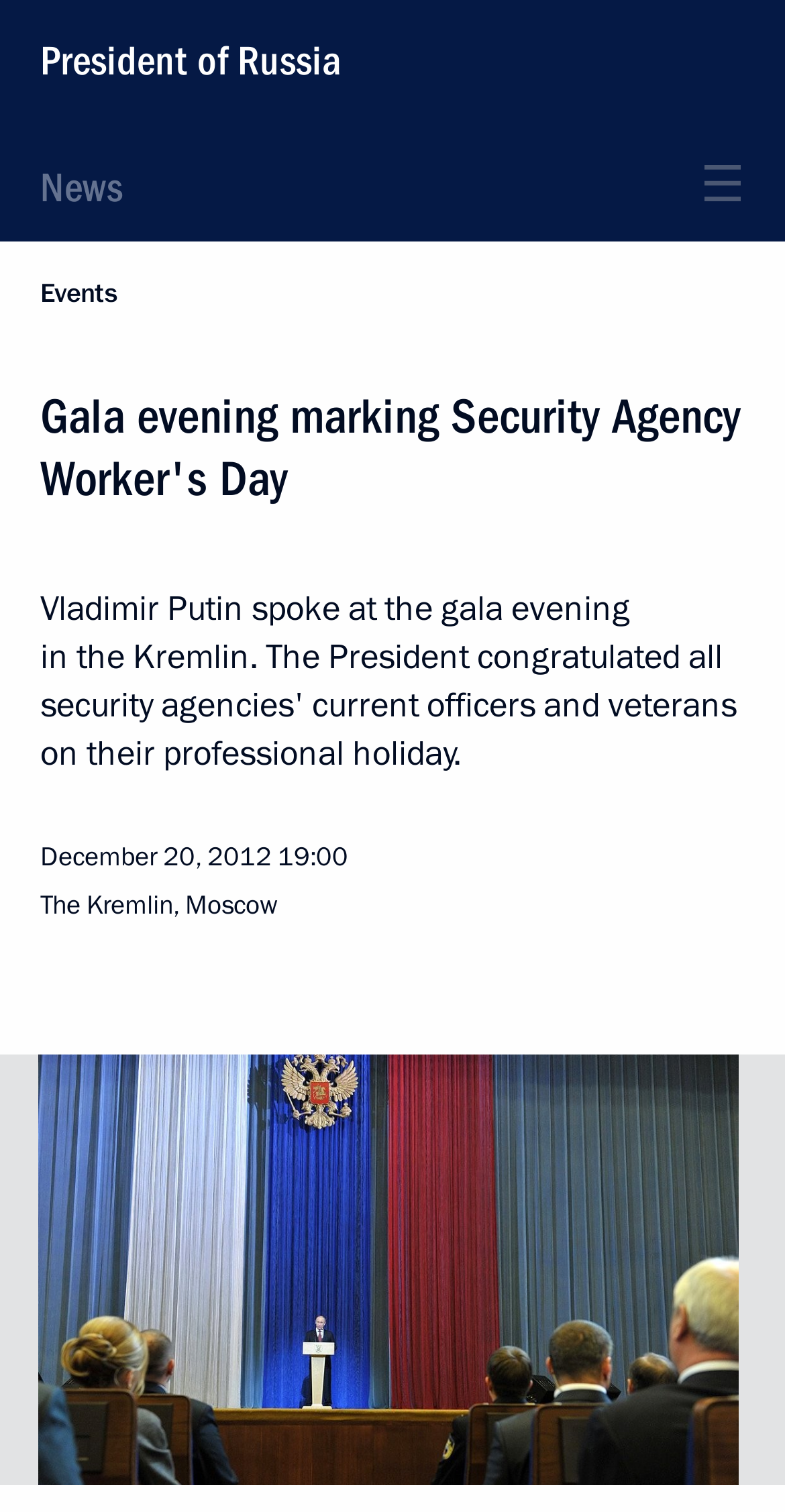Where did the gala evening take place?
Answer the question with a detailed explanation, including all necessary information.

I found the location of the gala evening by looking at the text below the time section, which says 'The Kremlin, Moscow'.